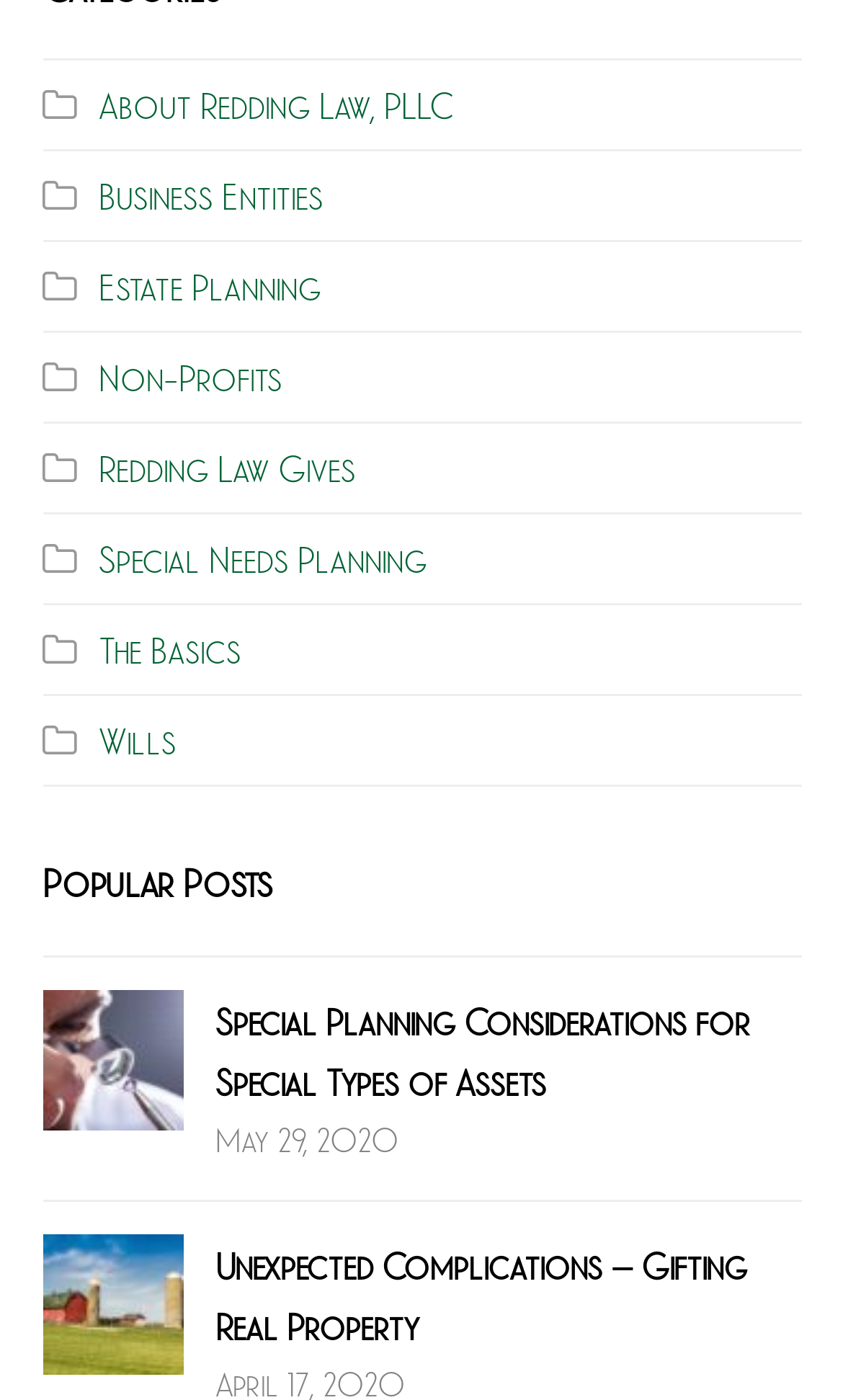What is the category of the link 'Estate Planning'?
Refer to the image and provide a one-word or short phrase answer.

Estate Planning